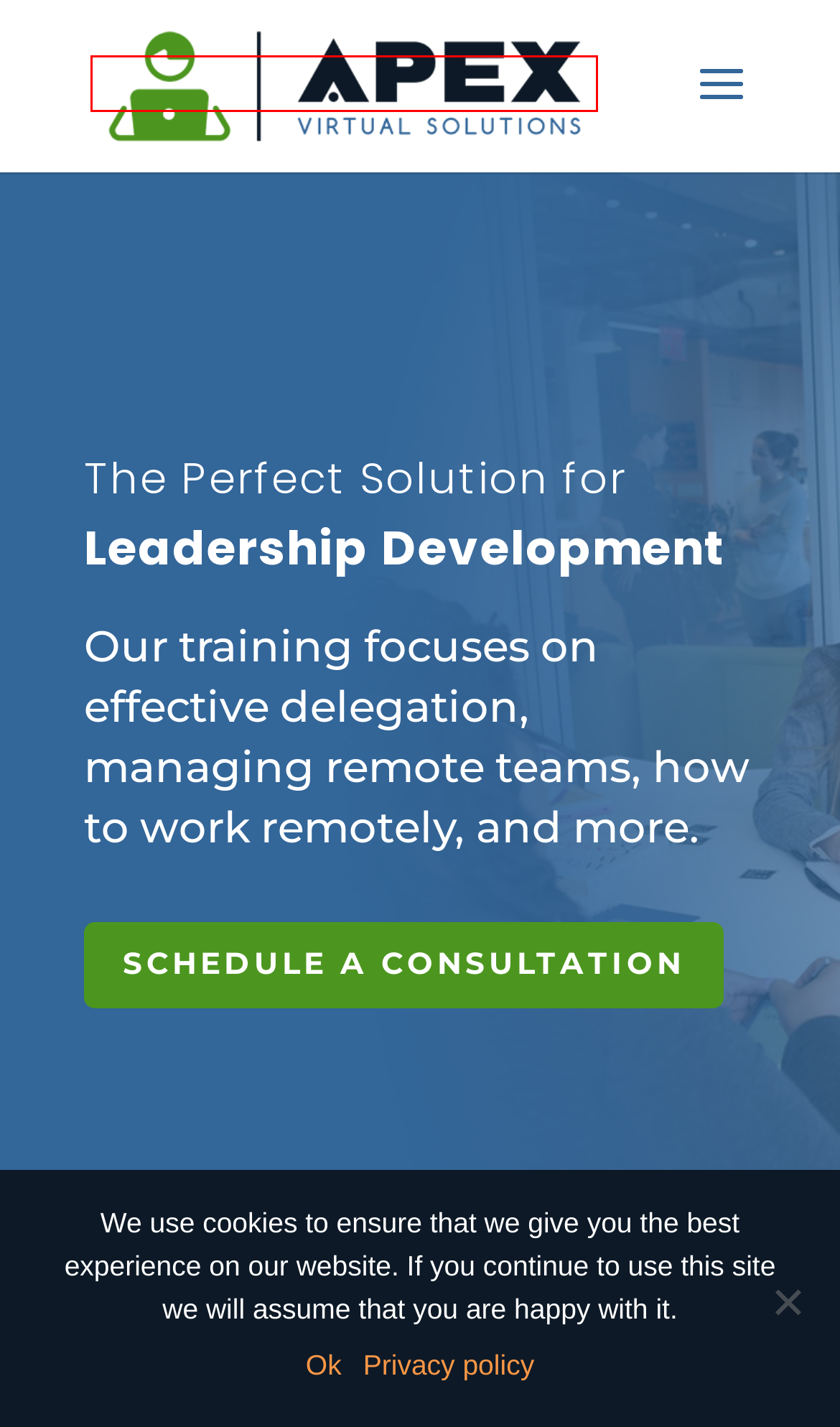You have received a screenshot of a webpage with a red bounding box indicating a UI element. Please determine the most fitting webpage description that matches the new webpage after clicking on the indicated element. The choices are:
A. Team Building - Apex Virtual Solutions
B. Login :: Apex Virtual Solutions LLC
C. Calendly - Apex Virtual Solutions LLC
D. Who We Are - Apex Virtual Solutions
E. Diversity Education Mastery: An Approach to Building Inclusive Classrooms - Apex Virtual Solutions
F. Creating a Connected Company Culture in the Hybrid Work Era - Apex Virtual Solutions
G. Virtual Support to Grow Your Business
H. Privacy Policy - Apex Virtual Solutions

G